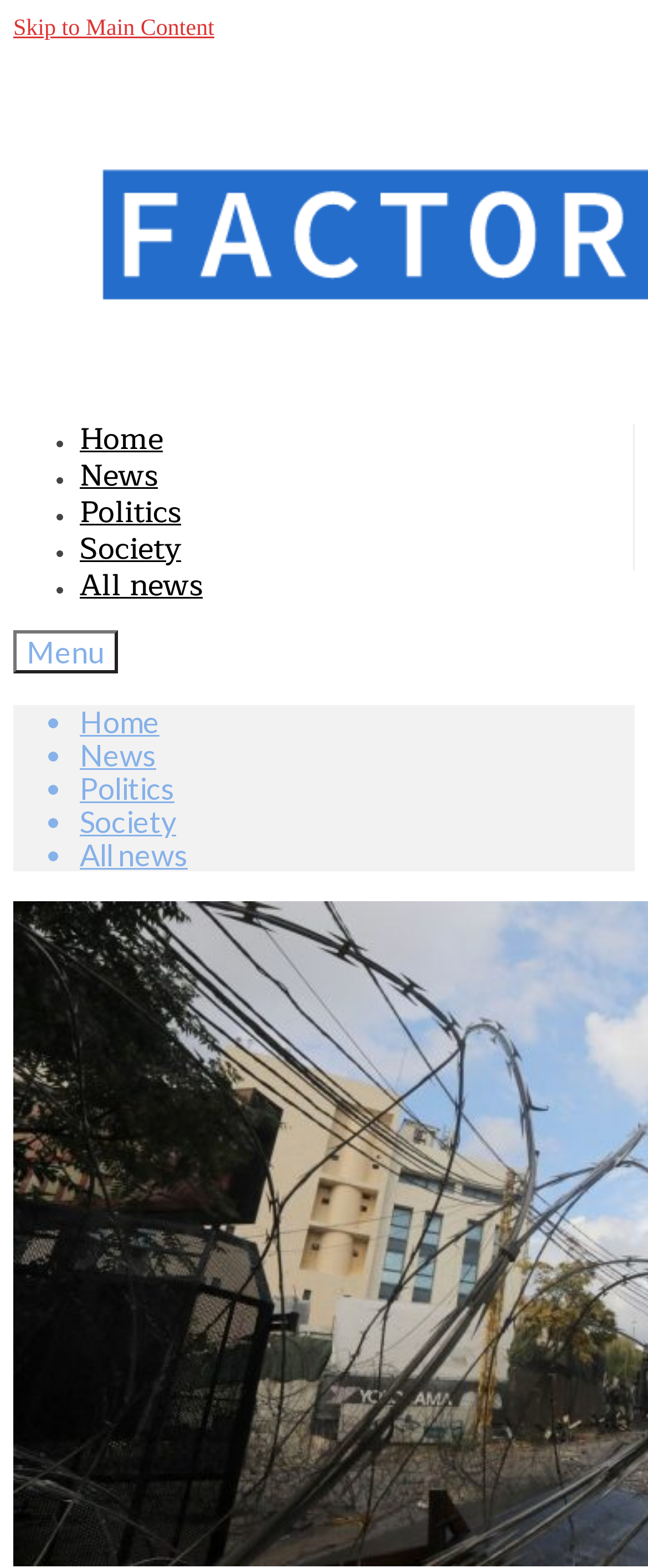Extract the main title from the webpage.

Schram: How terrorists & media misfired on Gaza